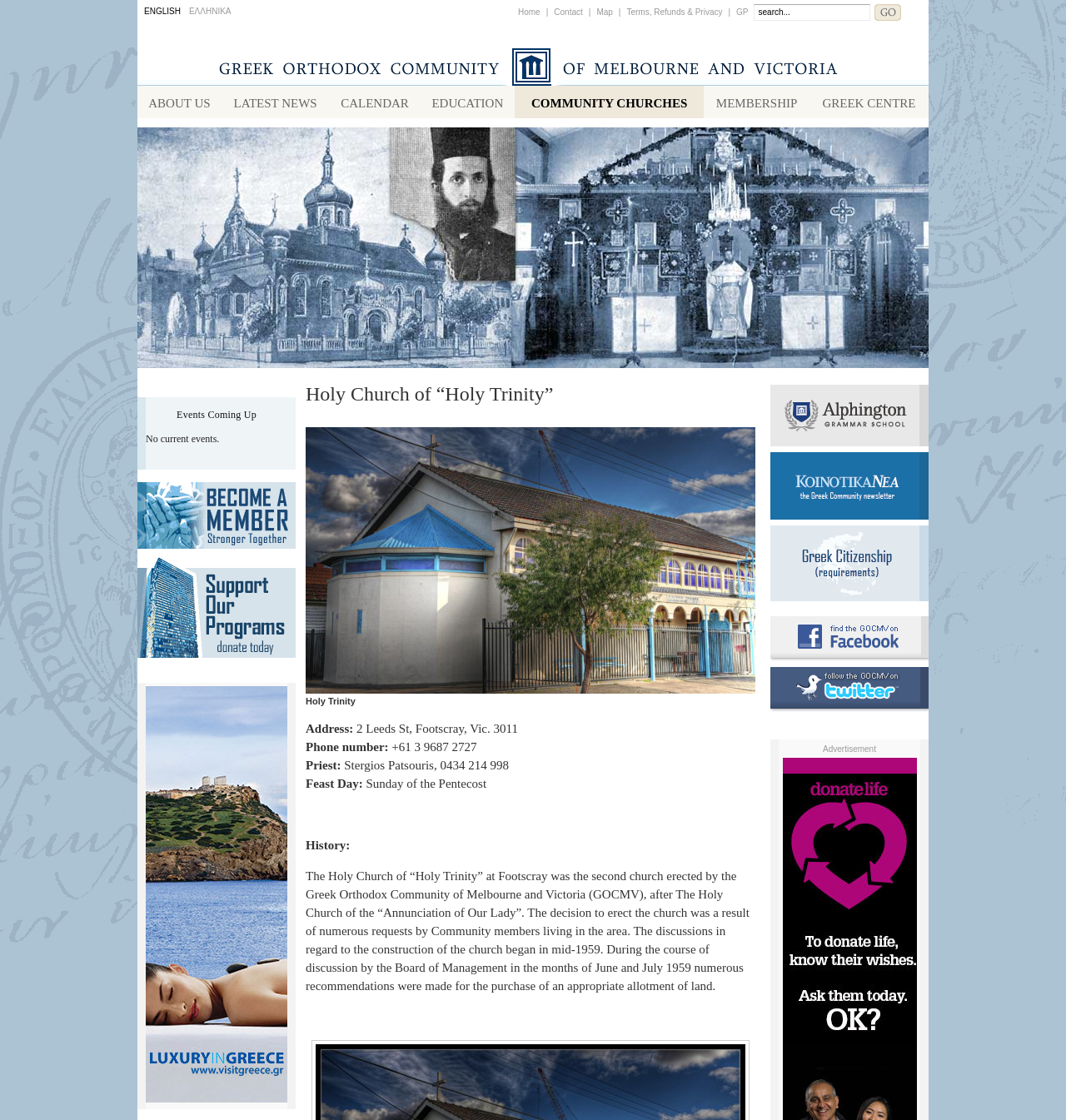Respond to the question below with a single word or phrase:
What is the language of the link 'ΕΛΛΗΝΙΚΑ'?

Greek